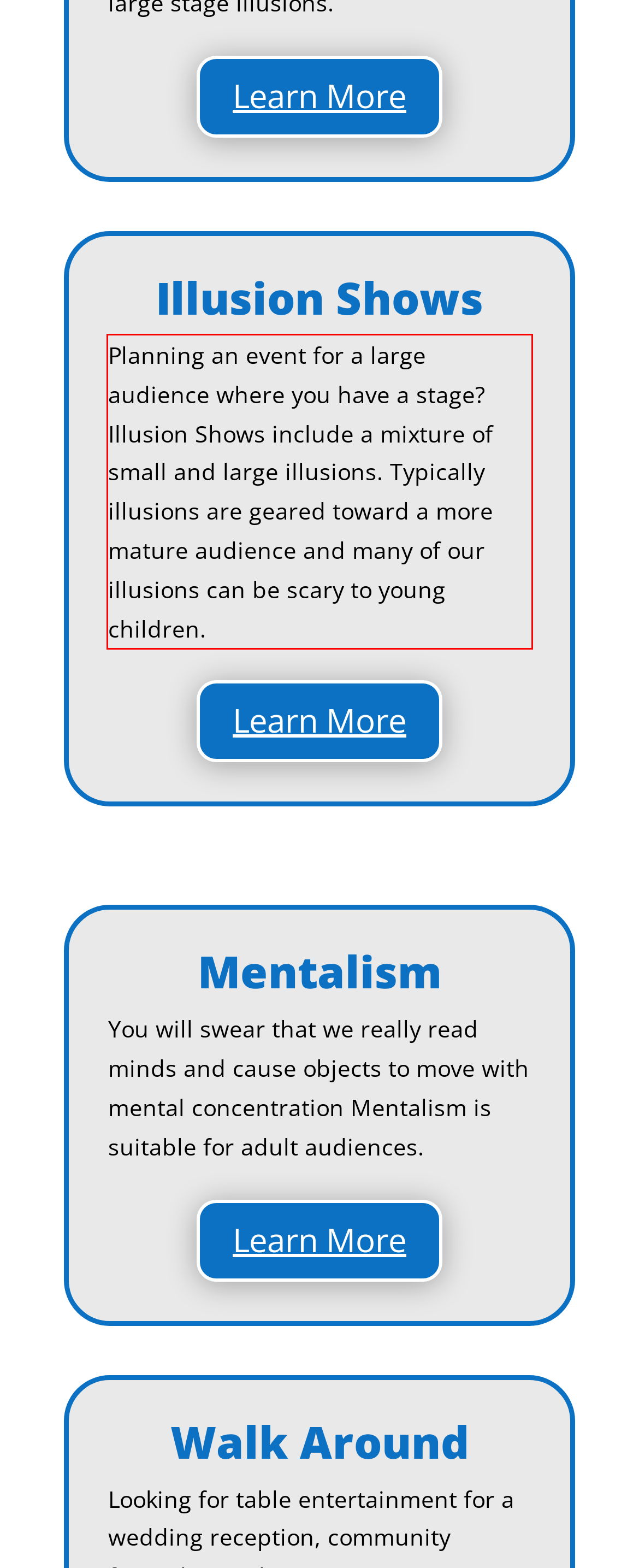You are presented with a webpage screenshot featuring a red bounding box. Perform OCR on the text inside the red bounding box and extract the content.

Planning an event for a large audience where you have a stage? Illusion Shows include a mixture of small and large illusions. Typically illusions are geared toward a more mature audience and many of our illusions can be scary to young children.